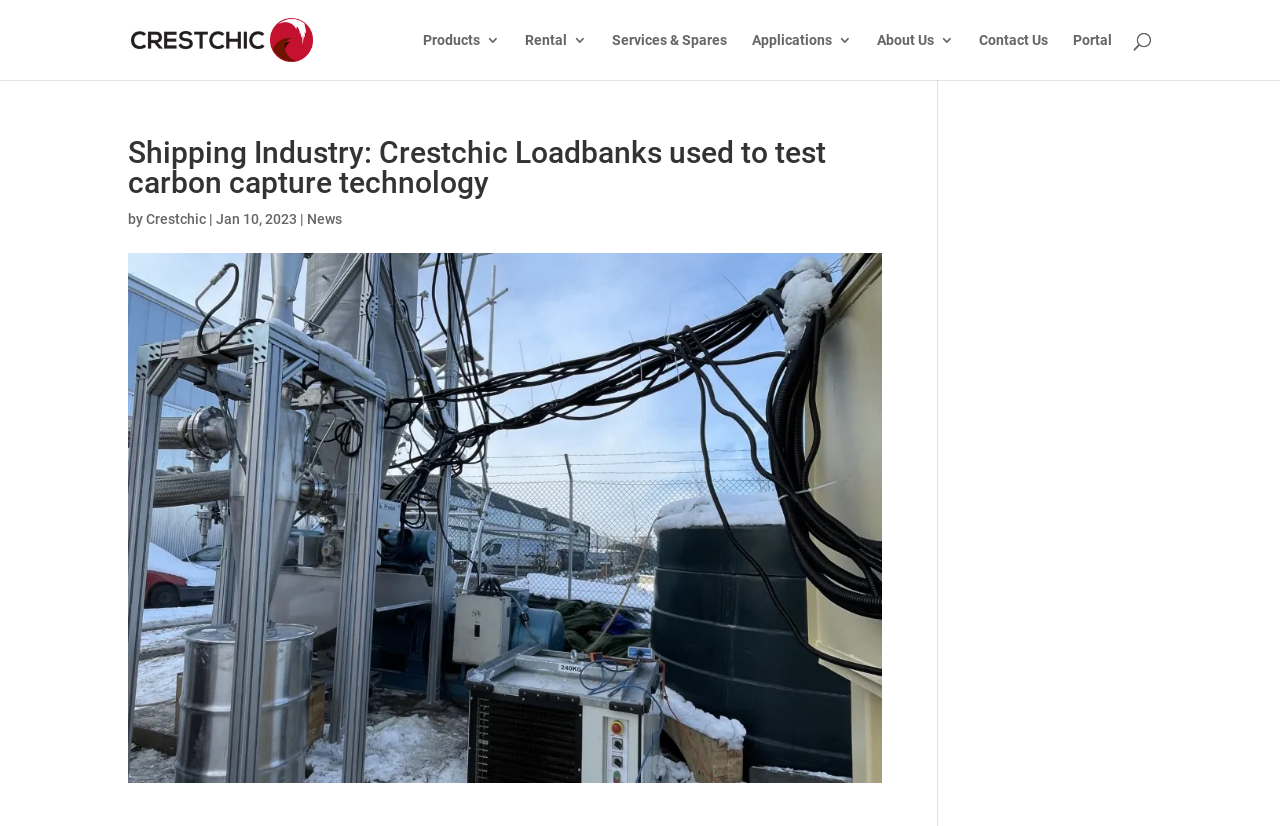Specify the bounding box coordinates of the element's region that should be clicked to achieve the following instruction: "Read News". The bounding box coordinates consist of four float numbers between 0 and 1, in the format [left, top, right, bottom].

[0.24, 0.255, 0.267, 0.275]